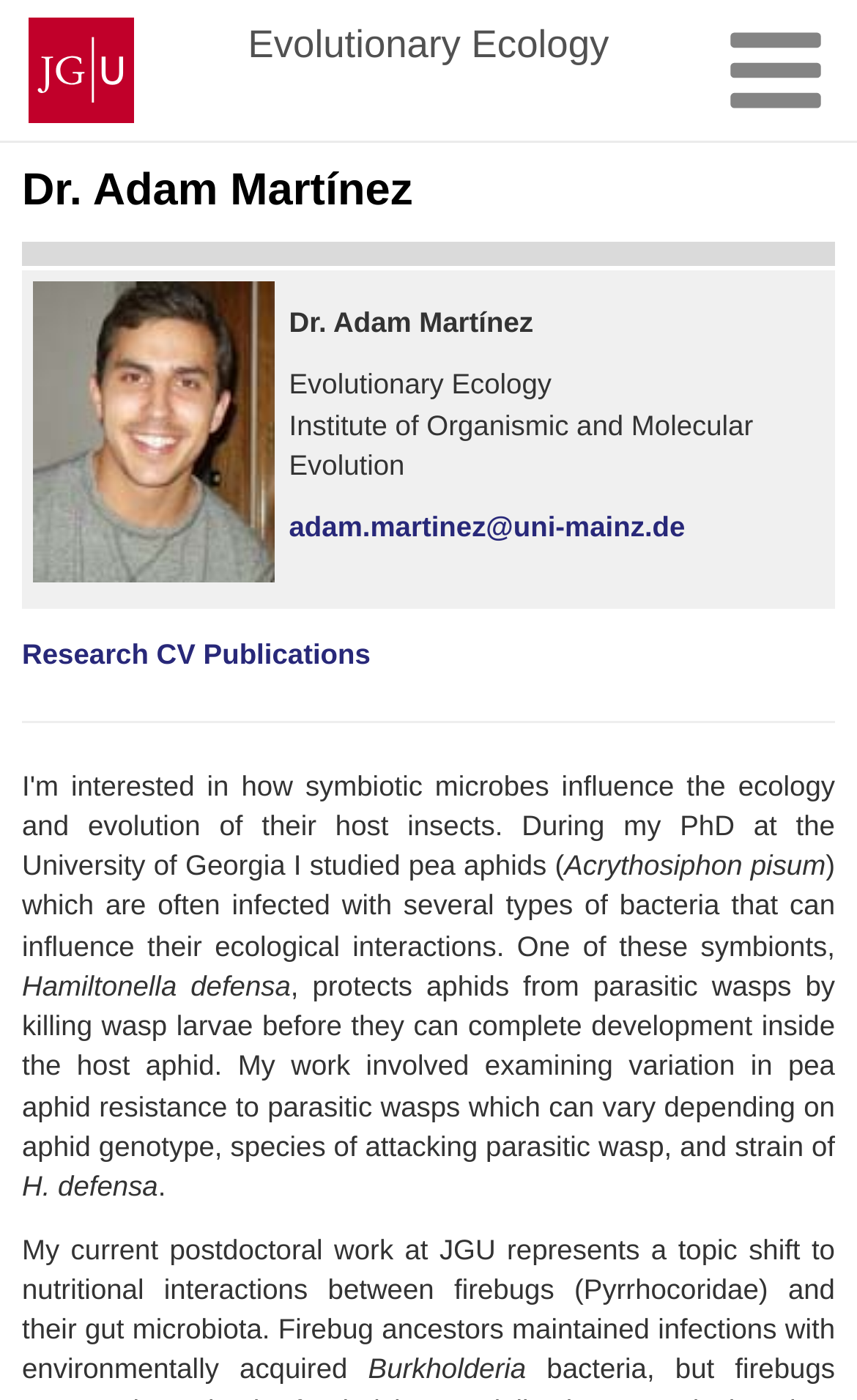Summarize the webpage comprehensively, mentioning all visible components.

The webpage is about Dr. Adam Martínez, an evolutionary ecologist. At the top left, there is a mention of Johannes Gutenberg University Mainz. Below it, there is a link to "Evolutionary Ecology" which is a heading that spans most of the width of the page. 

To the right of the heading, there is an illustration image. Below the heading, there are three lines of text: "Evolutionary Ecology", "Institute of Organismic and Molecular Evolution", and an email address. 

On the left side of the page, there are three links: "Research", "CV", and "Publications". These links are positioned vertically, with "Research" at the top and "Publications" at the bottom. 

Below these links, there is a horizontal separator line. Underneath the separator, there is a block of text that discusses Acrythosiphon pisum, a type of aphid, and its interactions with bacteria and parasitic wasps. The text is divided into several paragraphs, with mentions of specific bacteria like Hamiltonella defensa and Burkholderia. 

The text also mentions Dr. Martínez's work on pea aphid resistance to parasitic wasps and his current postdoctoral research on firebugs and their gut microbiota.